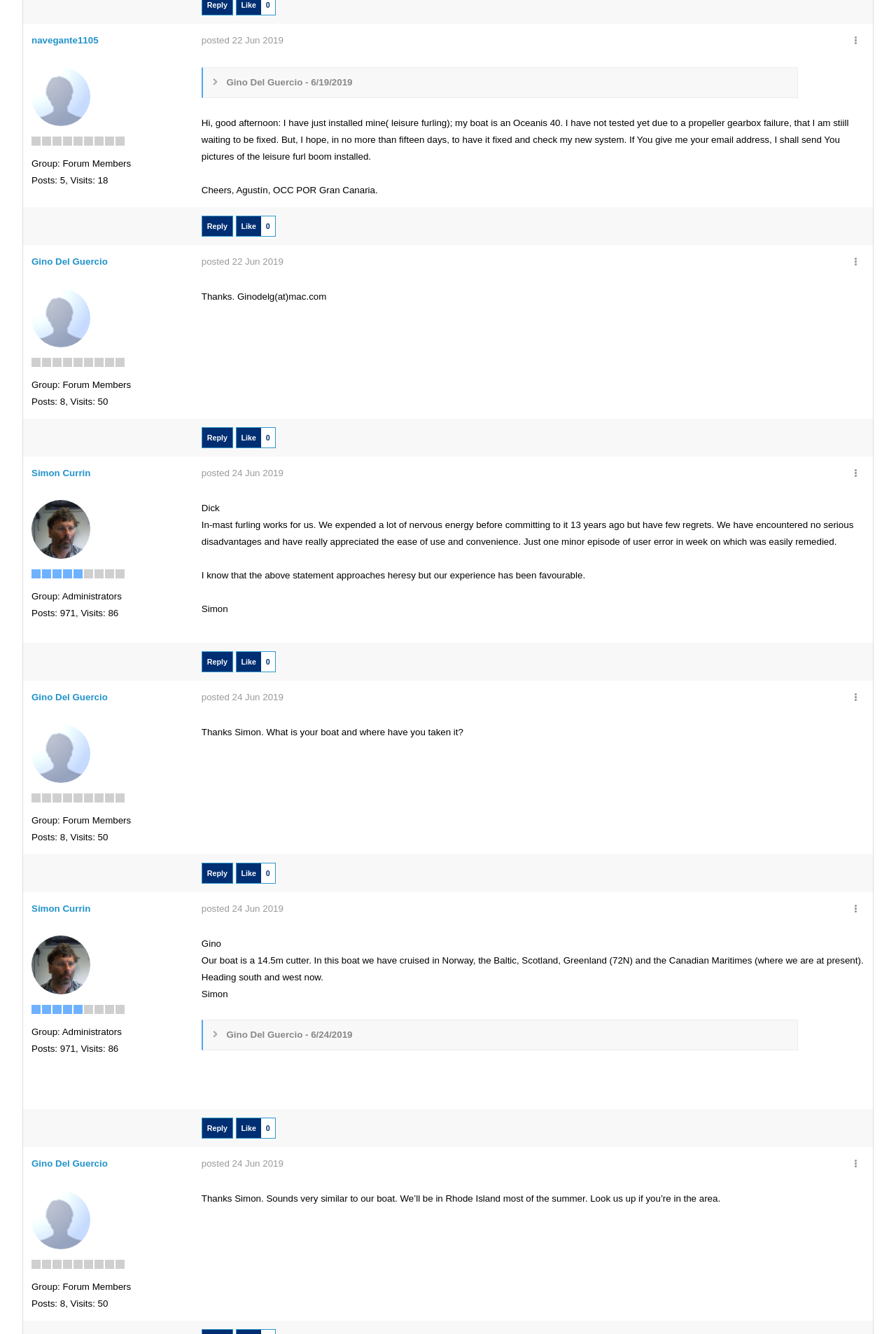How many days will it take for navegante1105 to test his new system?
Based on the visual content, answer with a single word or a brief phrase.

15